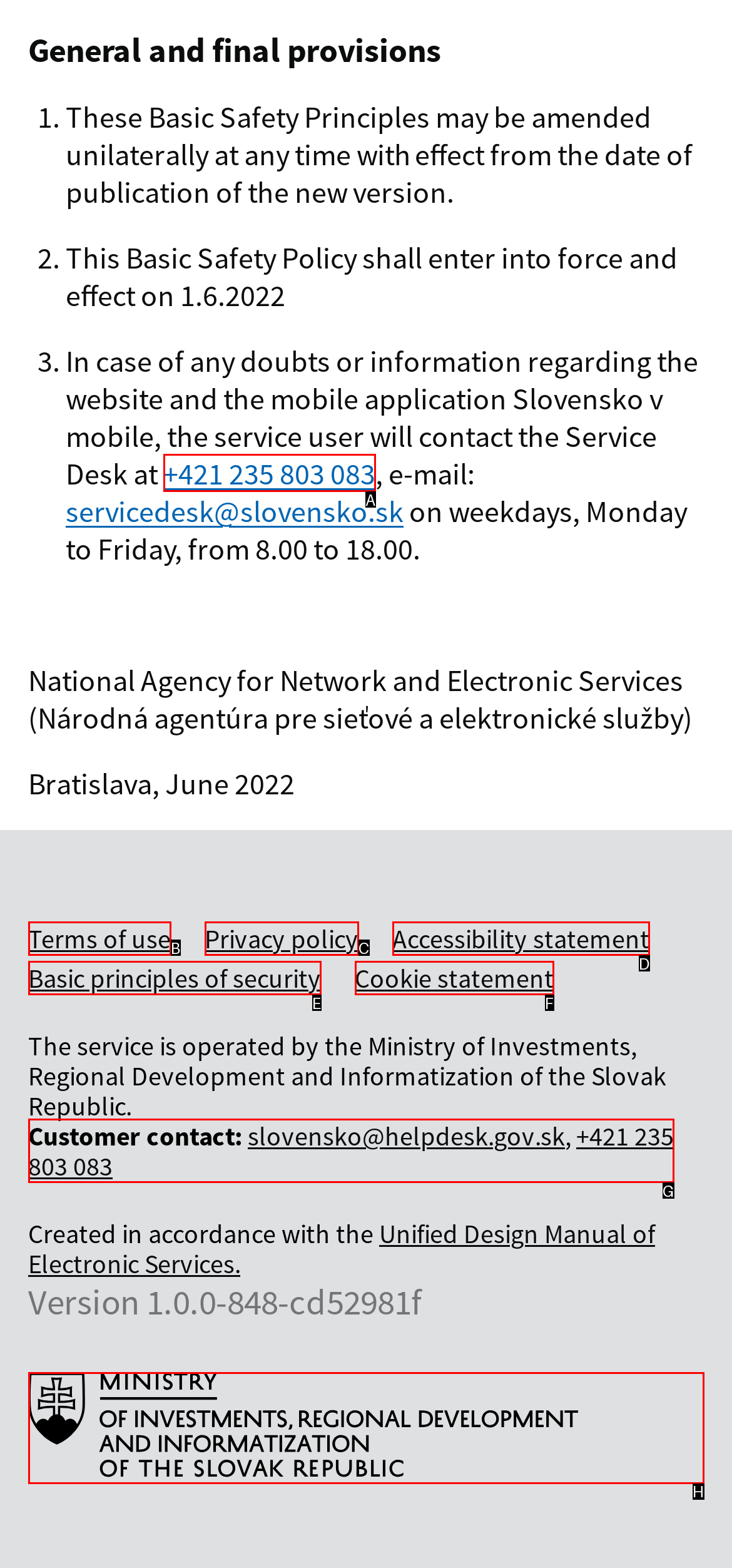Choose the UI element that best aligns with the description: +421 235 803 083
Respond with the letter of the chosen option directly.

G